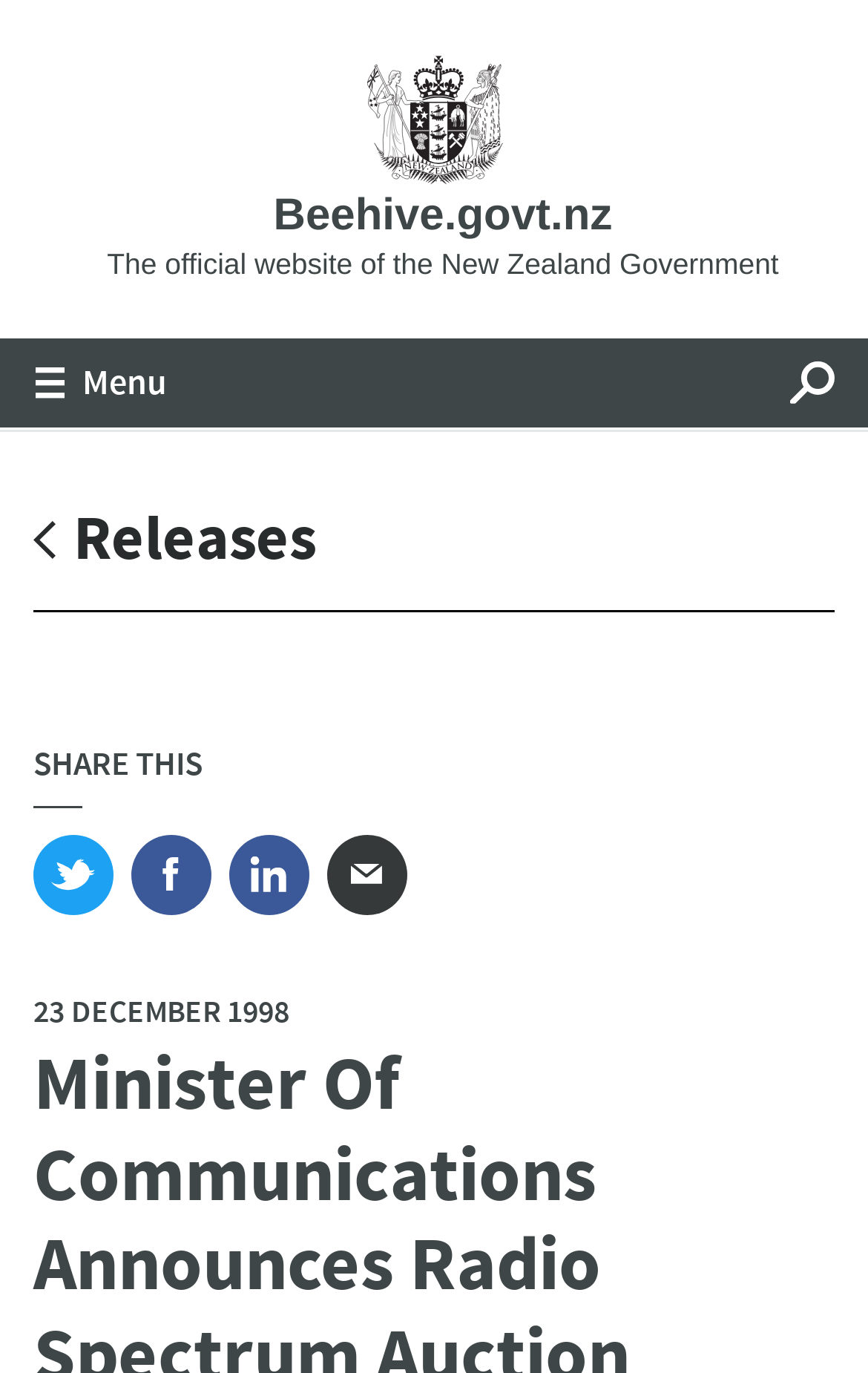What is the date of the release?
From the details in the image, provide a complete and detailed answer to the question.

I looked at the time element and saw that it has a static text '23 DECEMBER 1998'.